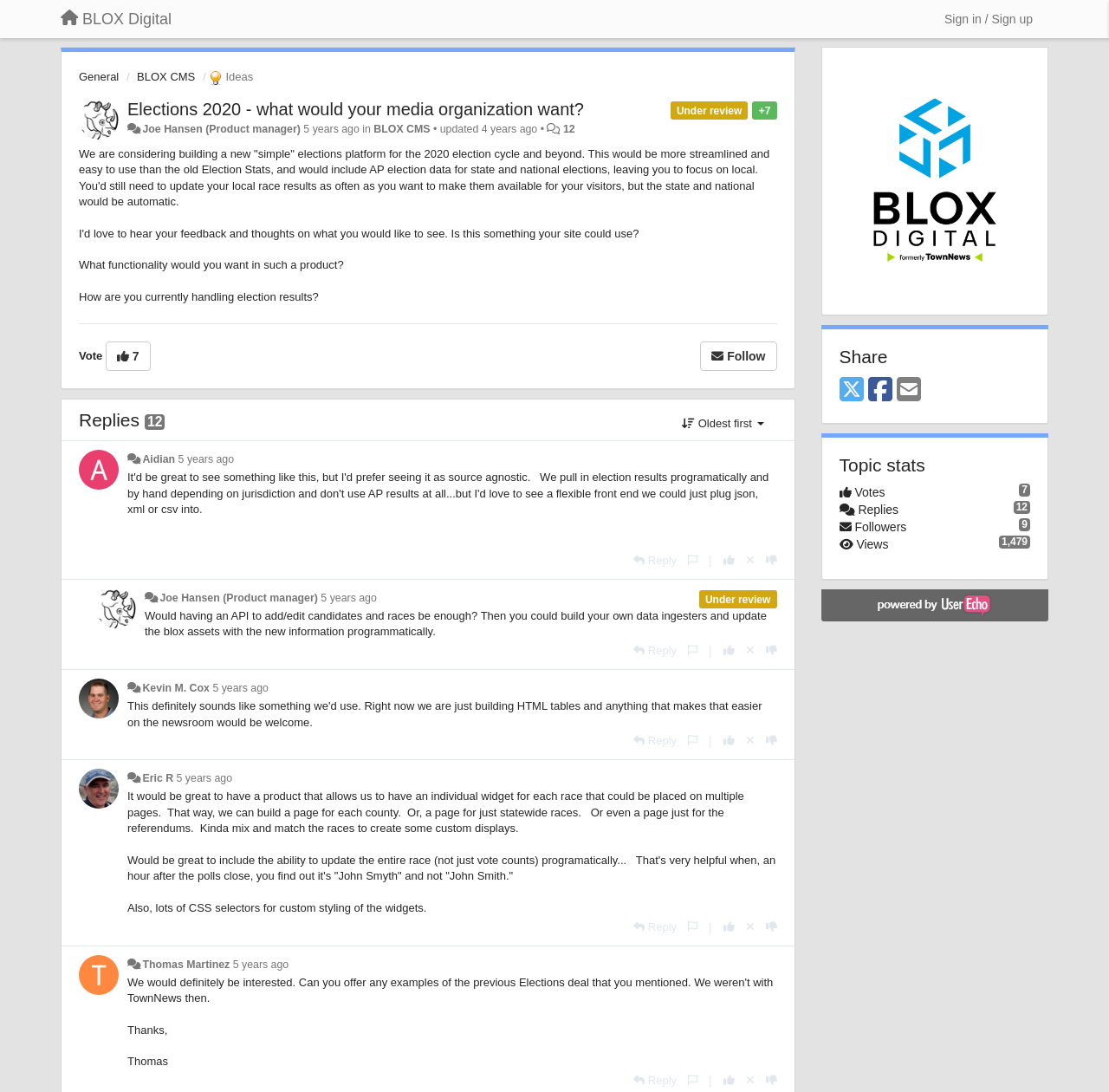Please identify the bounding box coordinates of the clickable area that will fulfill the following instruction: "Reply to a comment". The coordinates should be in the format of four float numbers between 0 and 1, i.e., [left, top, right, bottom].

[0.571, 0.507, 0.61, 0.519]